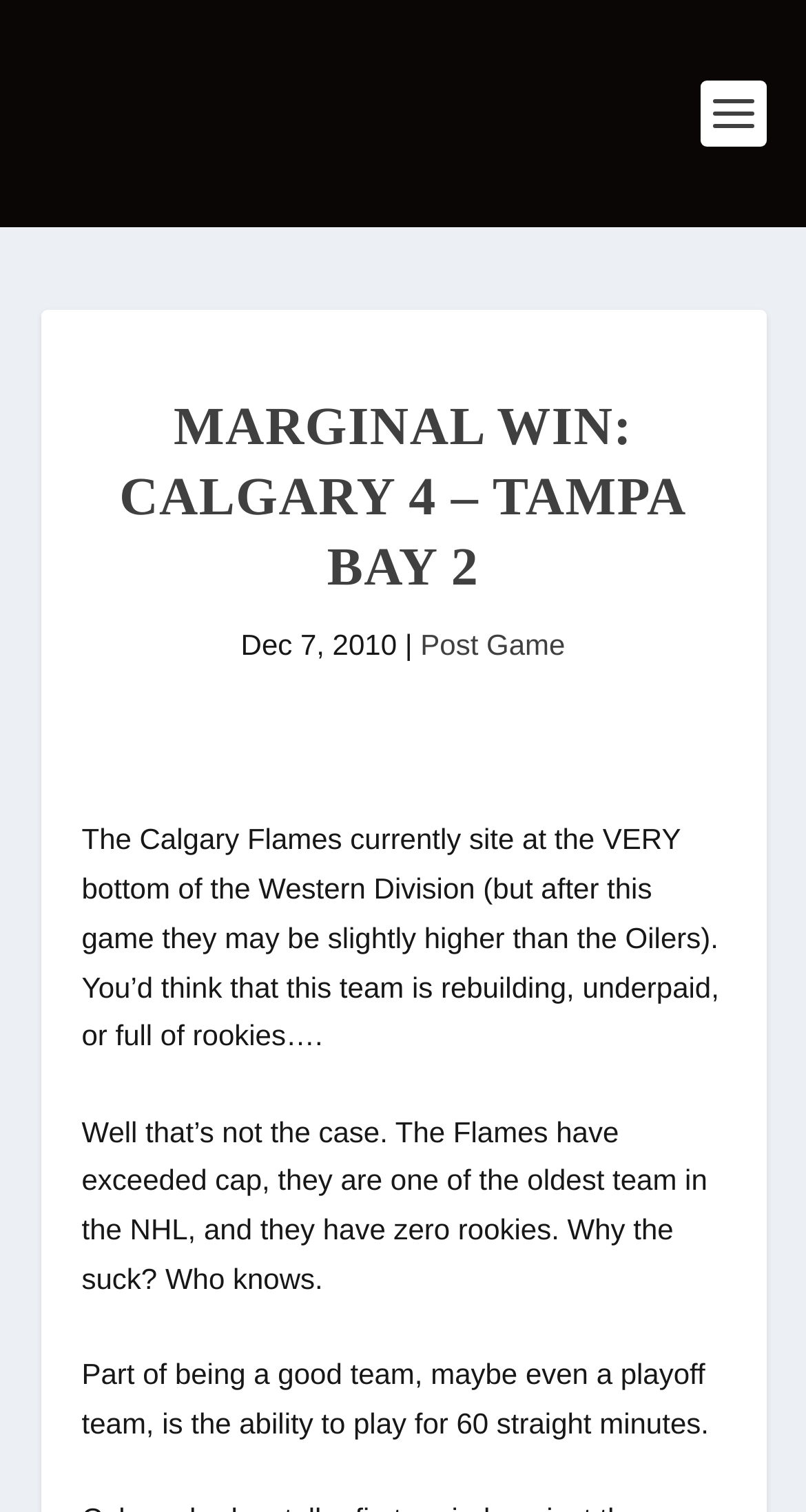Please find the bounding box for the following UI element description. Provide the coordinates in (top-left x, top-left y, bottom-right x, bottom-right y) format, with values between 0 and 1: Post Game

[0.522, 0.416, 0.701, 0.438]